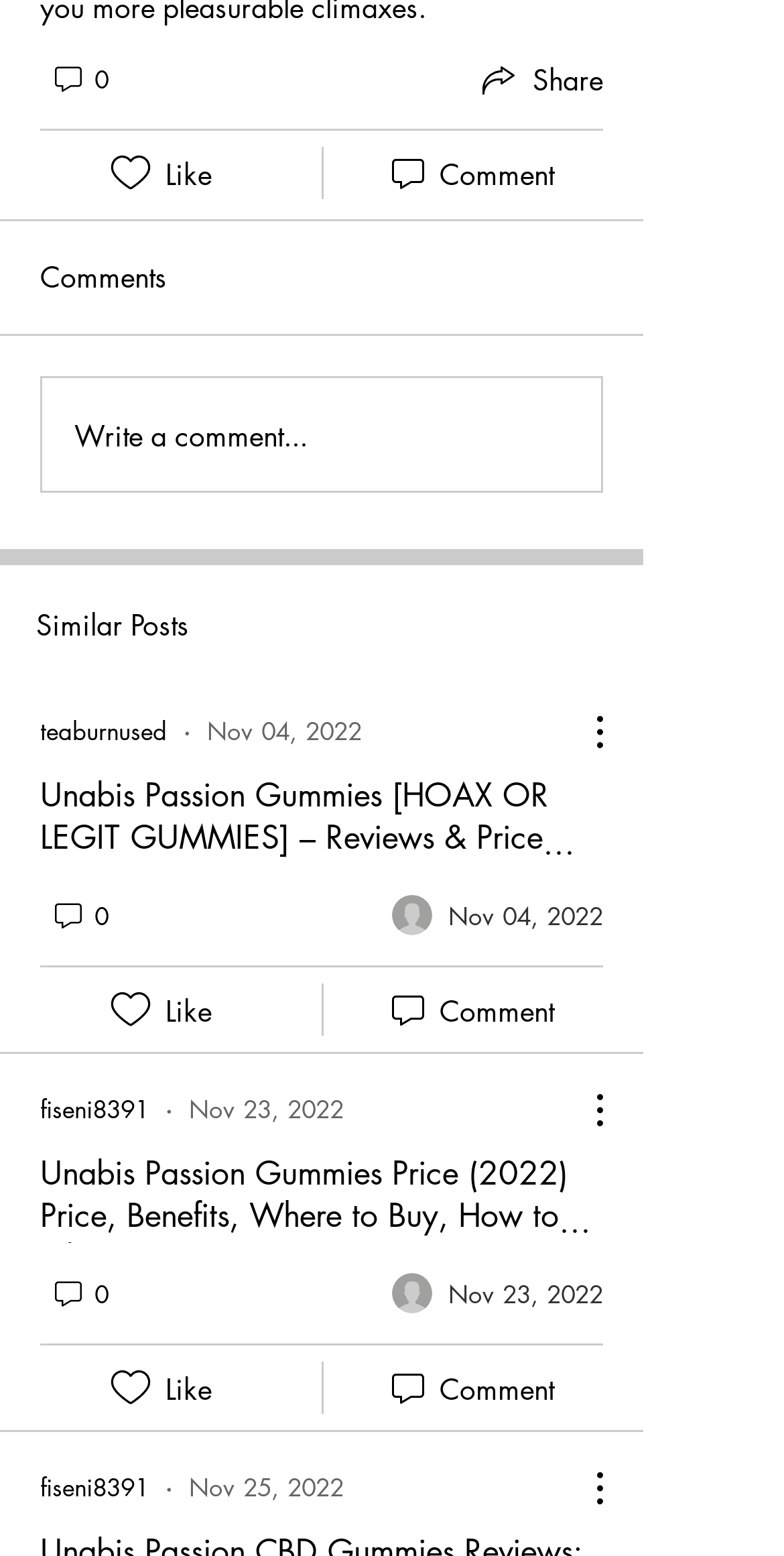Determine the bounding box coordinates of the section to be clicked to follow the instruction: "Click the 'Likes icon unchecked' button". The coordinates should be given as four float numbers between 0 and 1, formatted as [left, top, right, bottom].

[0.134, 0.096, 0.201, 0.127]